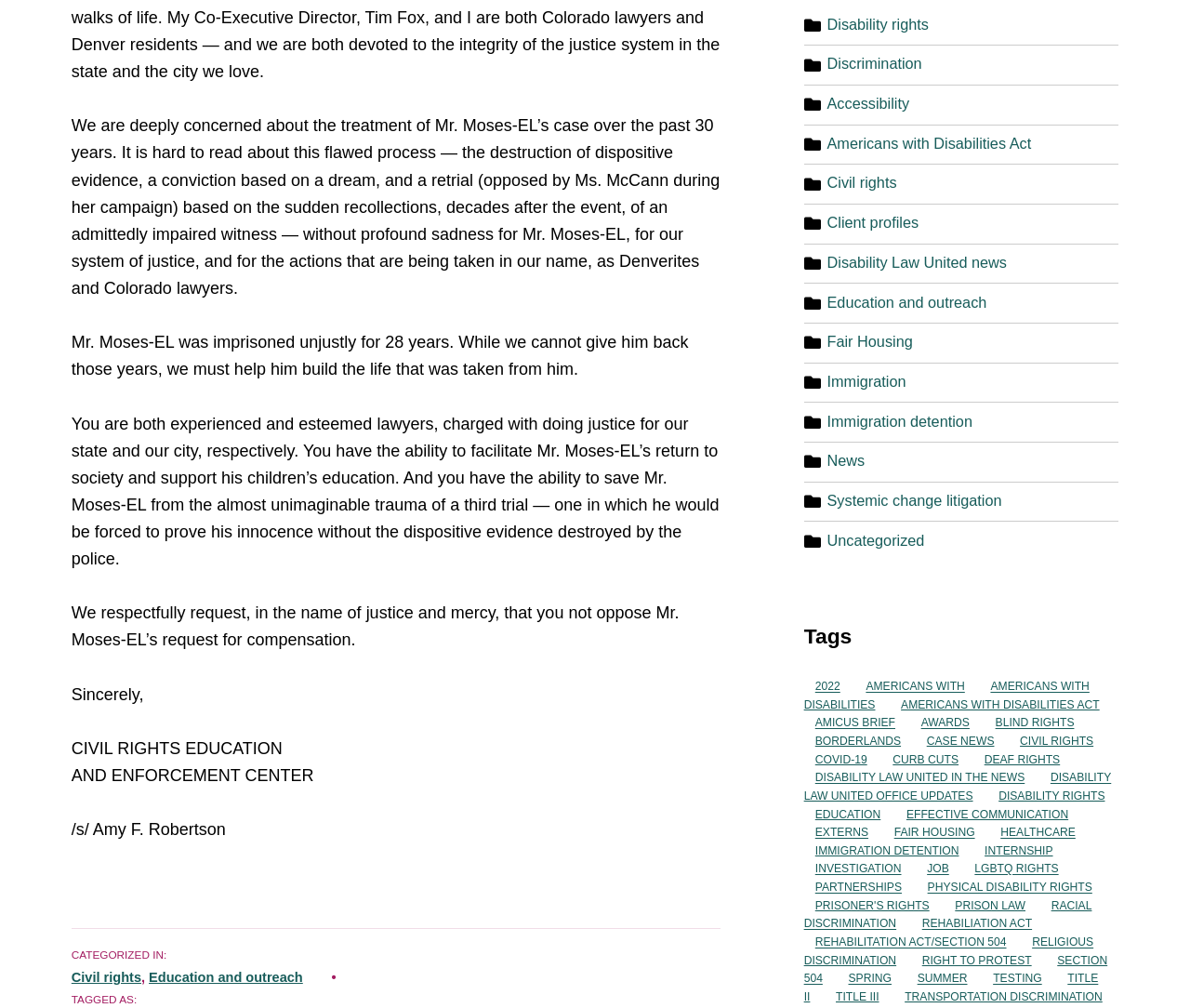Please locate the bounding box coordinates for the element that should be clicked to achieve the following instruction: "Click on the 'Education and outreach' link". Ensure the coordinates are given as four float numbers between 0 and 1, i.e., [left, top, right, bottom].

[0.125, 0.962, 0.255, 0.977]